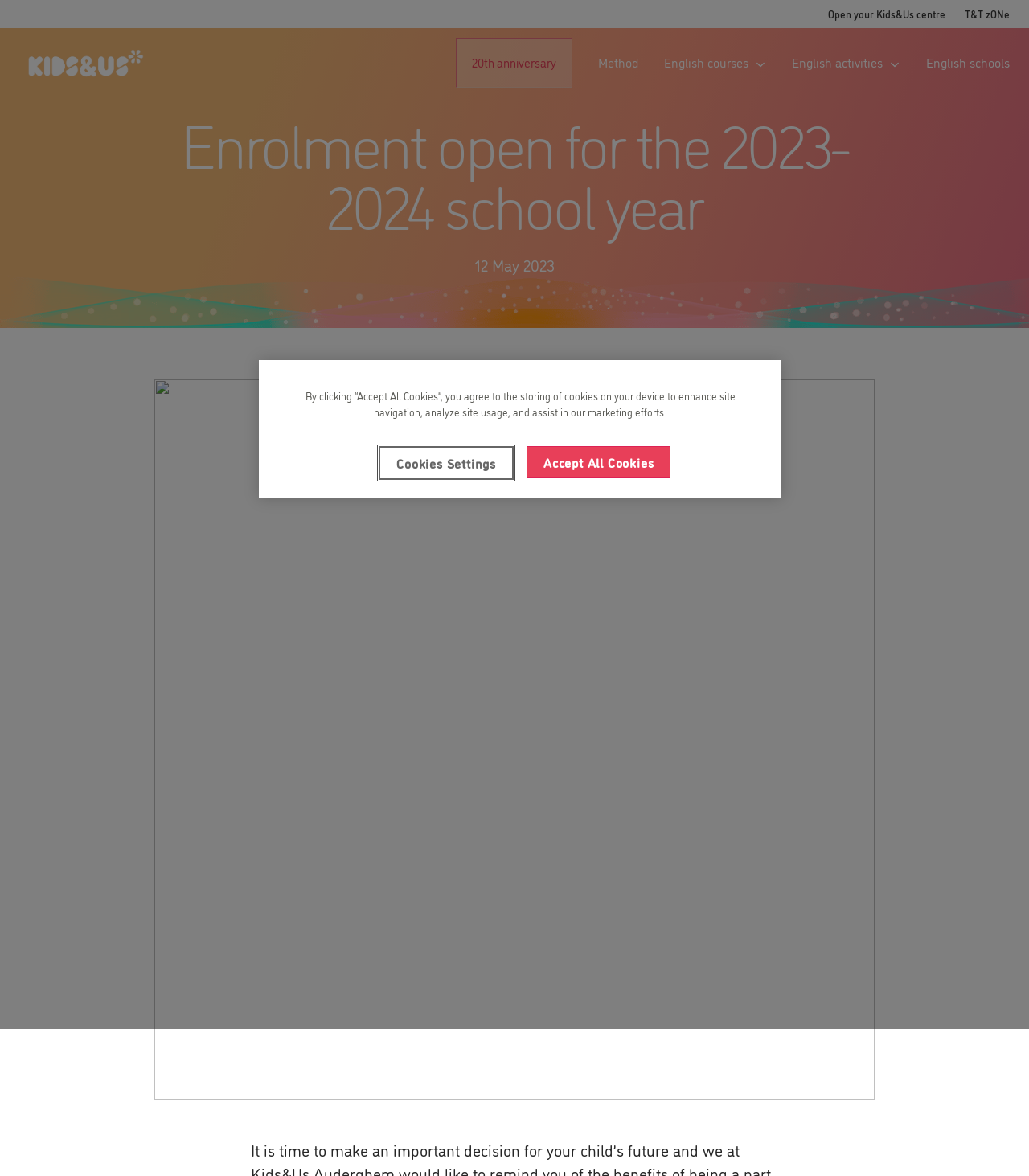What is the logo of the website?
Based on the visual, give a brief answer using one word or a short phrase.

Kids and Us